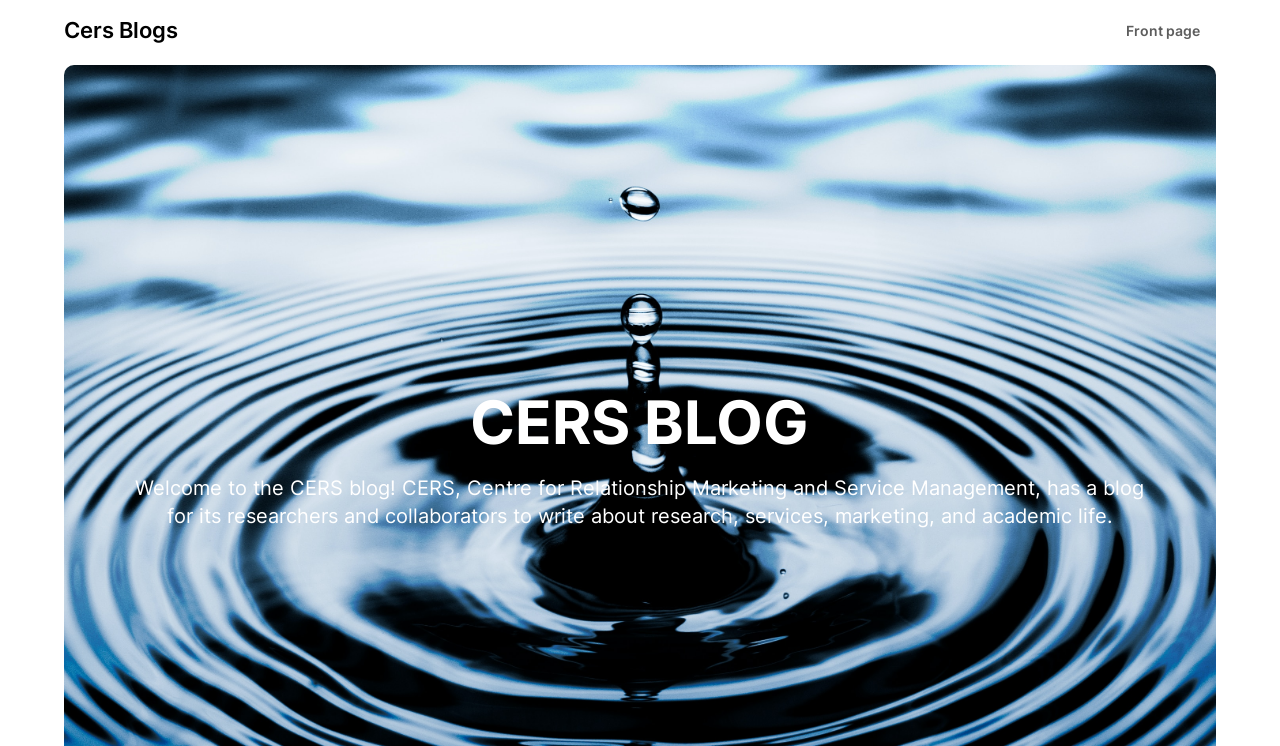Find the UI element described as: "Front page" and predict its bounding box coordinates. Ensure the coordinates are four float numbers between 0 and 1, [left, top, right, bottom].

[0.867, 0.007, 0.95, 0.077]